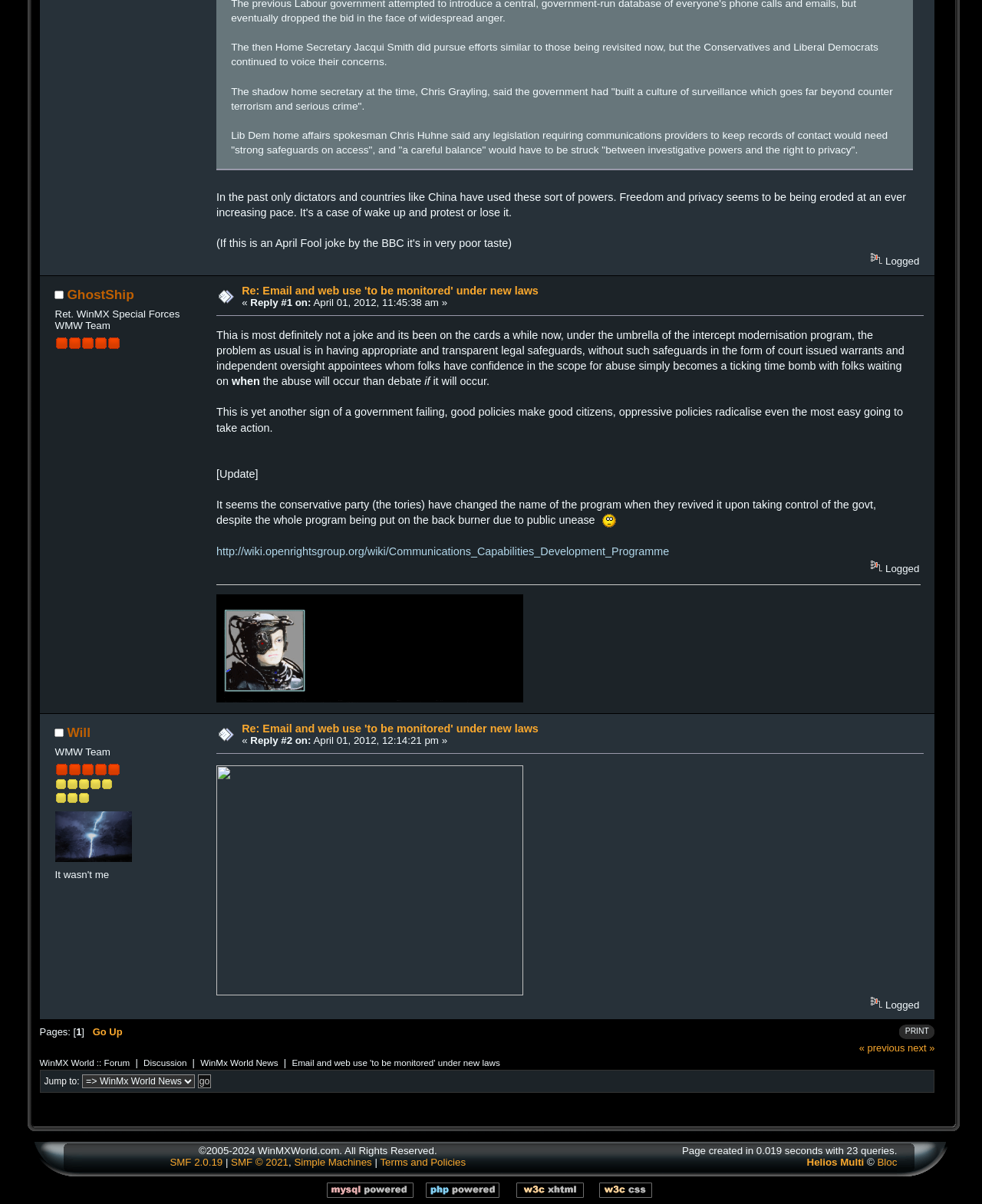Kindly determine the bounding box coordinates for the clickable area to achieve the given instruction: "Click the 'Reply #1 on:' link".

[0.246, 0.236, 0.548, 0.246]